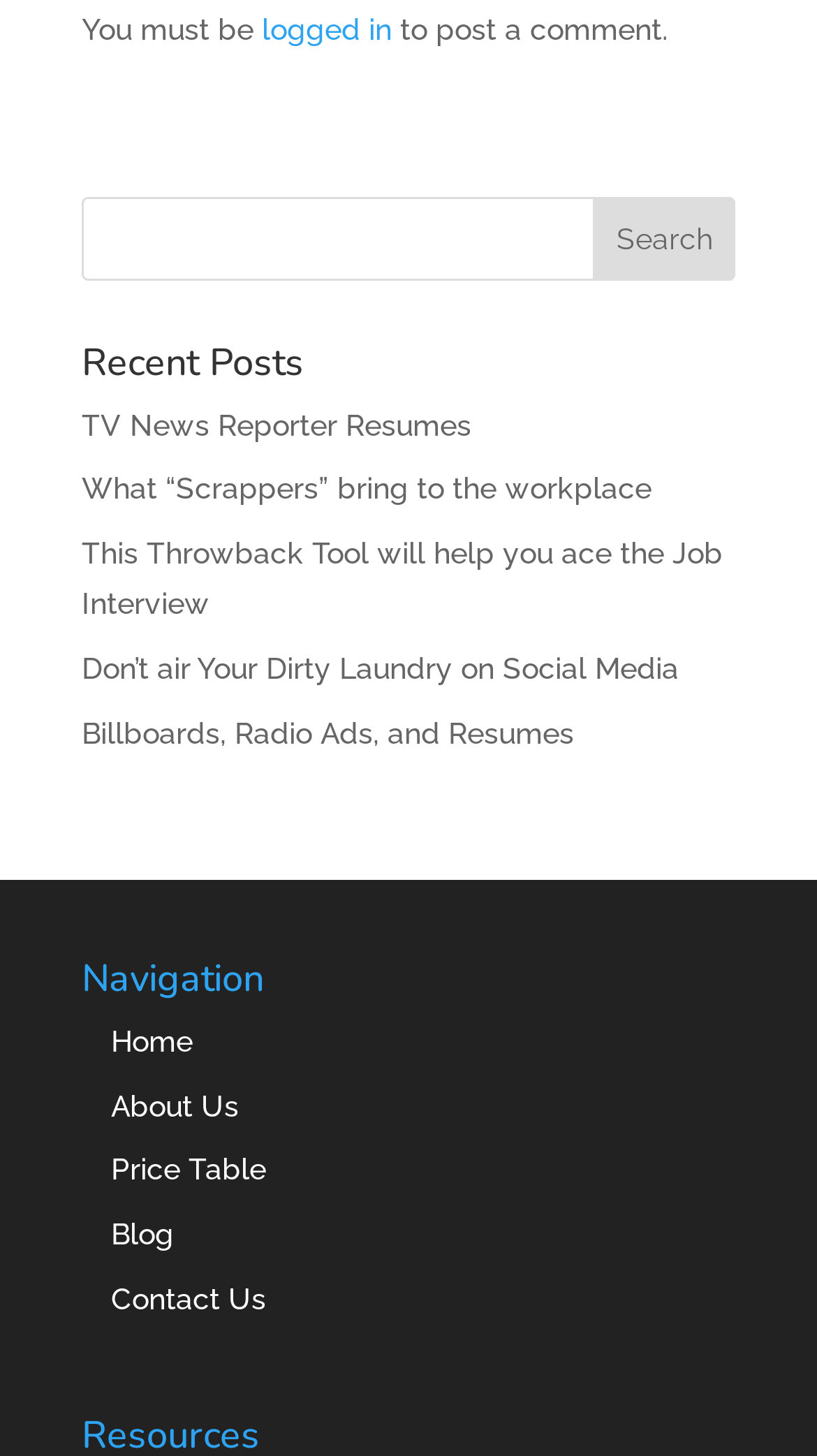Respond with a single word or short phrase to the following question: 
What is required to post a comment?

Login